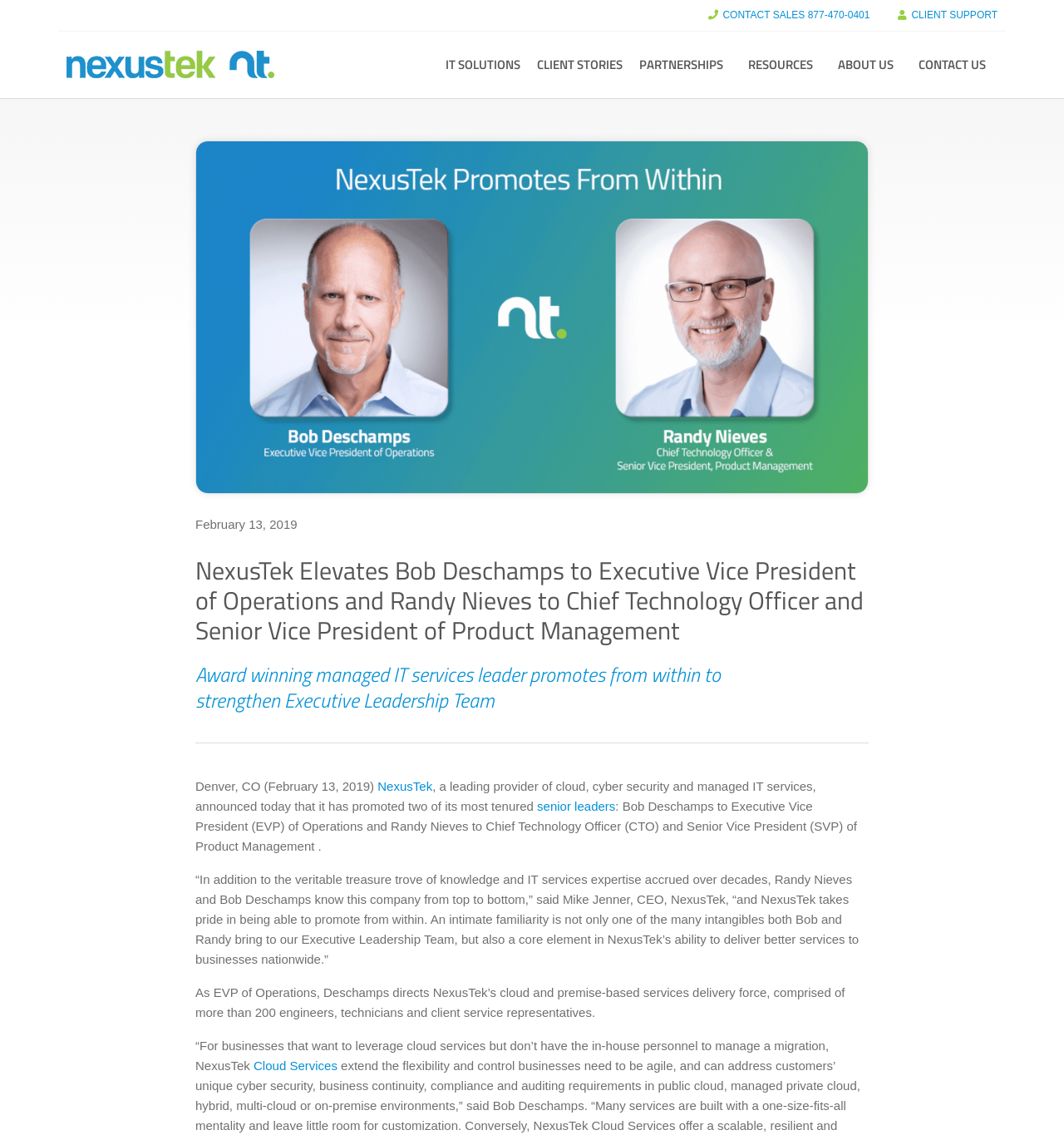Write an extensive caption that covers every aspect of the webpage.

The webpage appears to be a news article or press release from NexusTek, a managed IT services company. At the top of the page, there are several links to different sections of the website, including "CONTACT SALES", "CLIENT SUPPORT", "IT SOLUTIONS", "CLIENT STORIES", "PARTNERSHIPS", "RESOURCES", "ABOUT US", and "CONTACT US". 

Below these links, there is a large image that takes up most of the width of the page. To the right of the image, there is a timestamp indicating that the article was published on February 13, 2019.

The main content of the article is divided into several sections. The first section has a heading that announces the promotion of two senior leaders, Bob Deschamps and Randy Nieves, to executive positions within the company. Below this heading, there is a subheading that provides more context about the company and the promotions.

The next section provides more details about the promotions, including quotes from the CEO, Mike Jenner, and descriptions of the new roles that Deschamps and Nieves will be taking on. There is also a link to "Cloud Services" within this section.

Overall, the webpage appears to be a formal announcement from NexusTek about the promotions of two senior leaders, with a focus on the company's ability to promote from within and deliver better services to businesses nationwide.